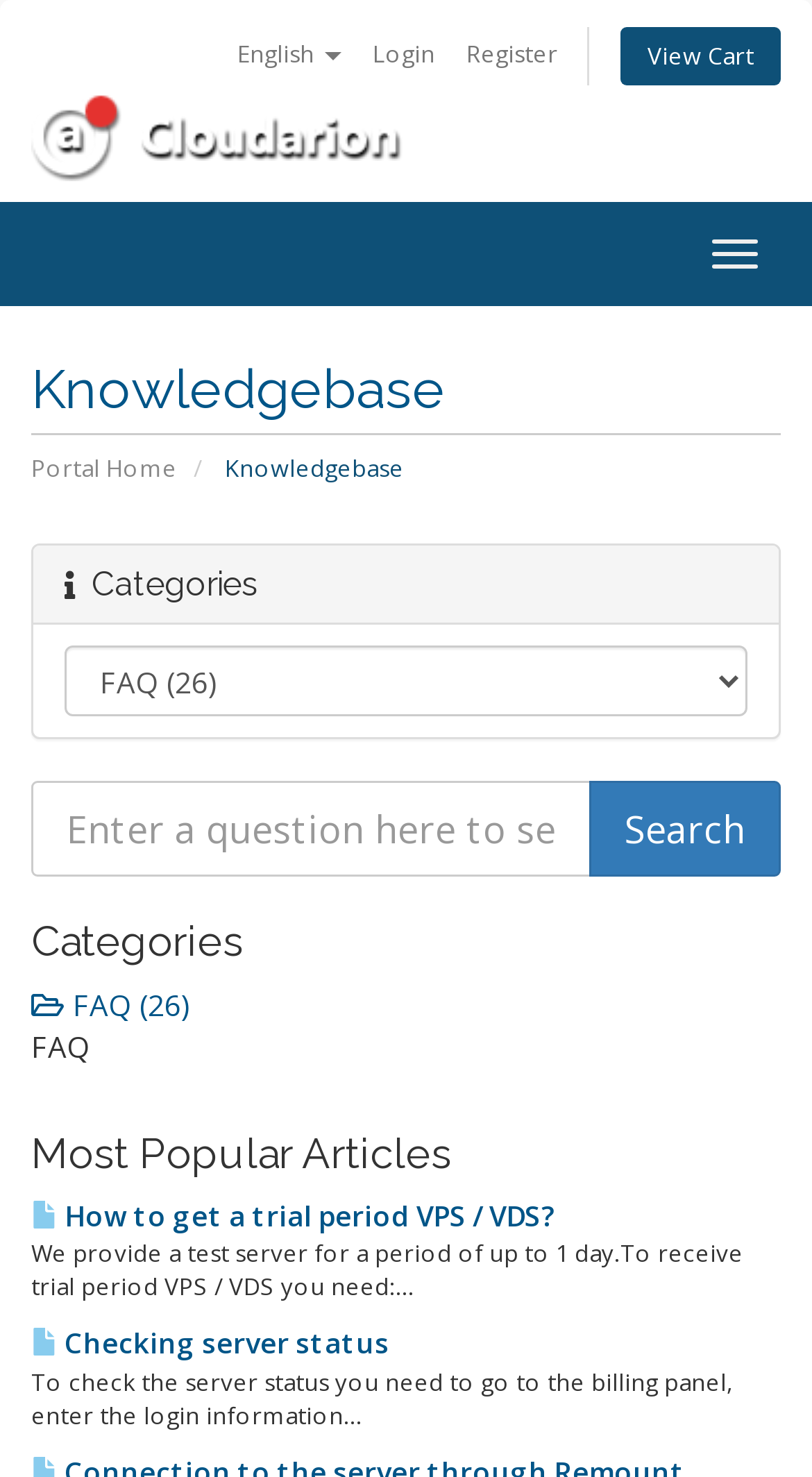Locate the bounding box coordinates of the area you need to click to fulfill this instruction: 'Read the post by garima baranwal'. The coordinates must be in the form of four float numbers ranging from 0 to 1: [left, top, right, bottom].

None